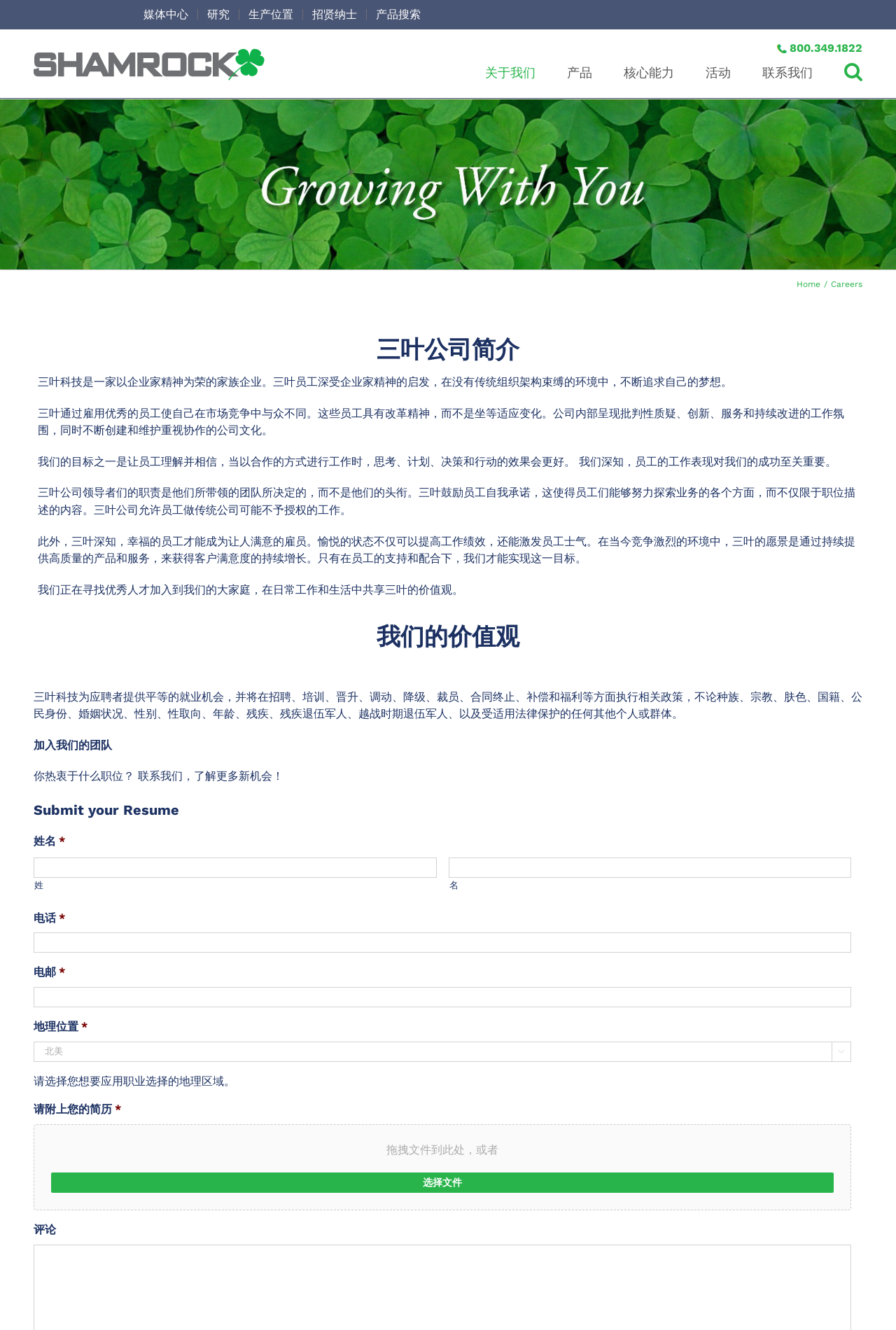Determine the bounding box coordinates of the target area to click to execute the following instruction: "Click the '媒体中心' link."

[0.15, 0.007, 0.22, 0.015]